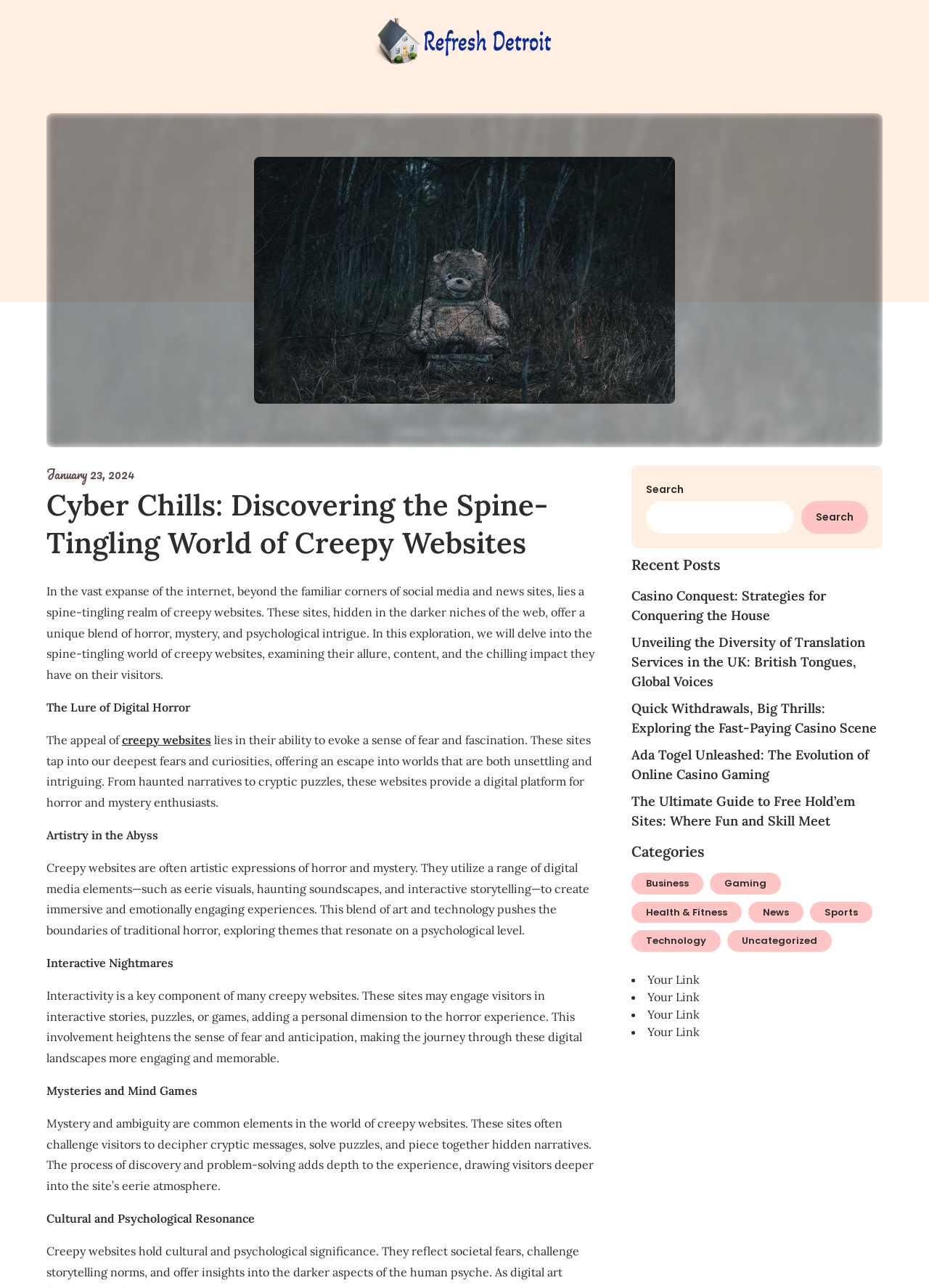Extract the bounding box coordinates of the UI element described by: "parent_node: Search name="s"". The coordinates should include four float numbers ranging from 0 to 1, e.g., [left, top, right, bottom].

[0.696, 0.389, 0.855, 0.414]